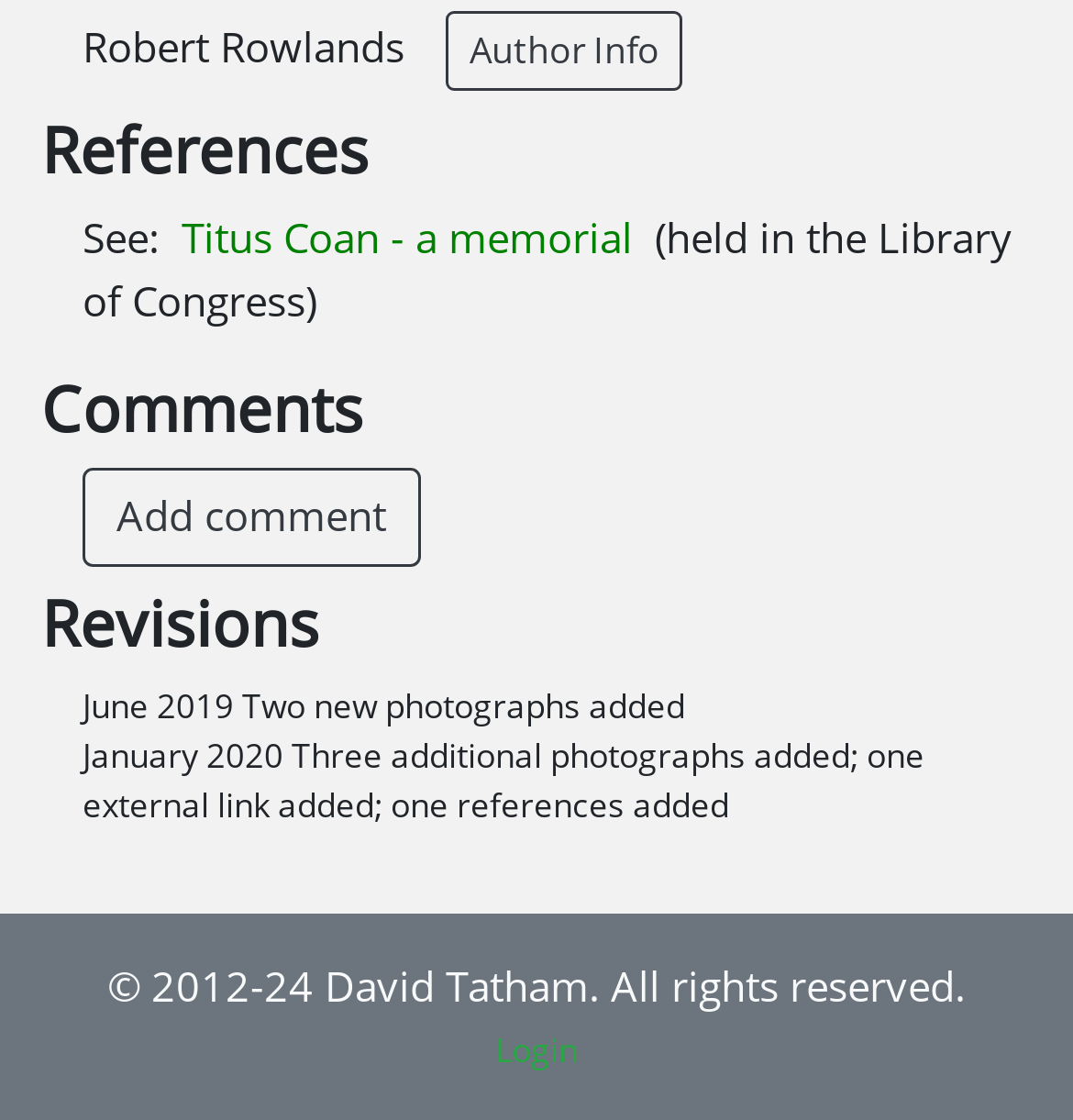How many revisions are listed?
Based on the visual details in the image, please answer the question thoroughly.

There are two revisions listed on the webpage, which are 'June 2019 Two new photographs added' and 'January 2020 Three additional photographs added; one external link added; one references added', as indicated by the StaticText elements under the 'Revisions' heading.